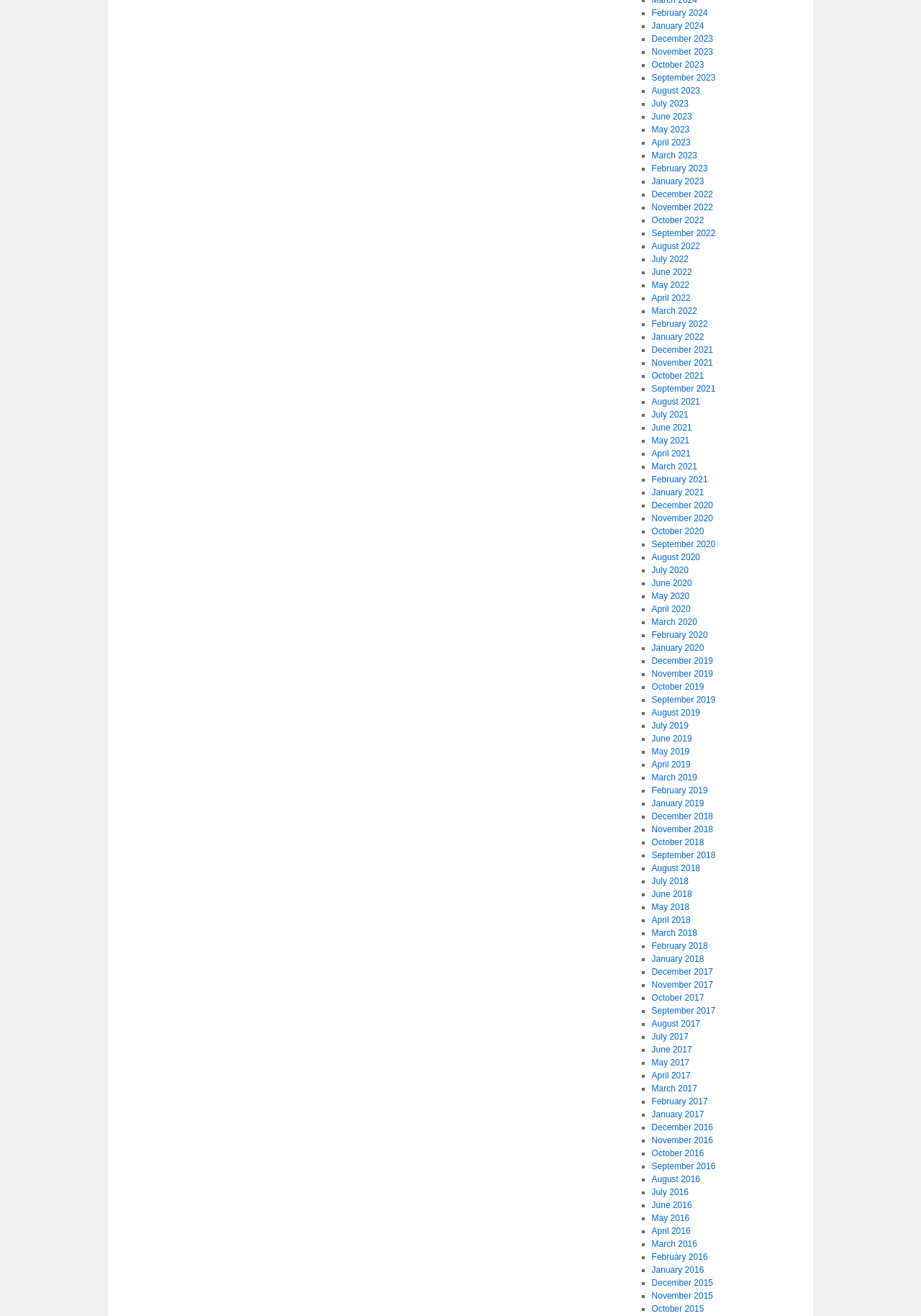Please mark the bounding box coordinates of the area that should be clicked to carry out the instruction: "Access August 2021".

[0.707, 0.301, 0.76, 0.309]